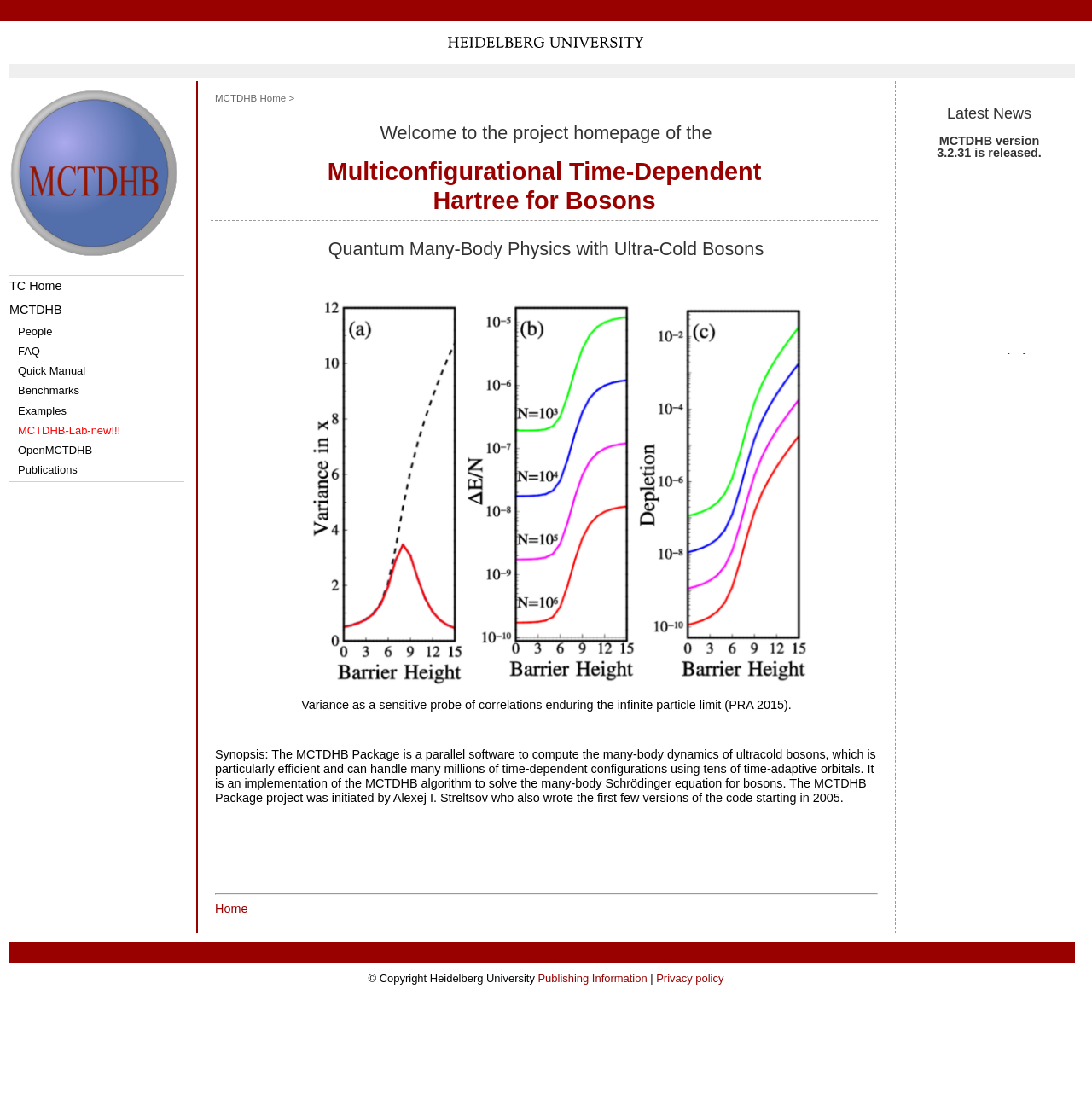Please identify the bounding box coordinates of the element I should click to complete this instruction: 'Check out MCTDHB-Lab'. The coordinates should be given as four float numbers between 0 and 1, like this: [left, top, right, bottom].

[0.863, 0.339, 0.948, 0.363]